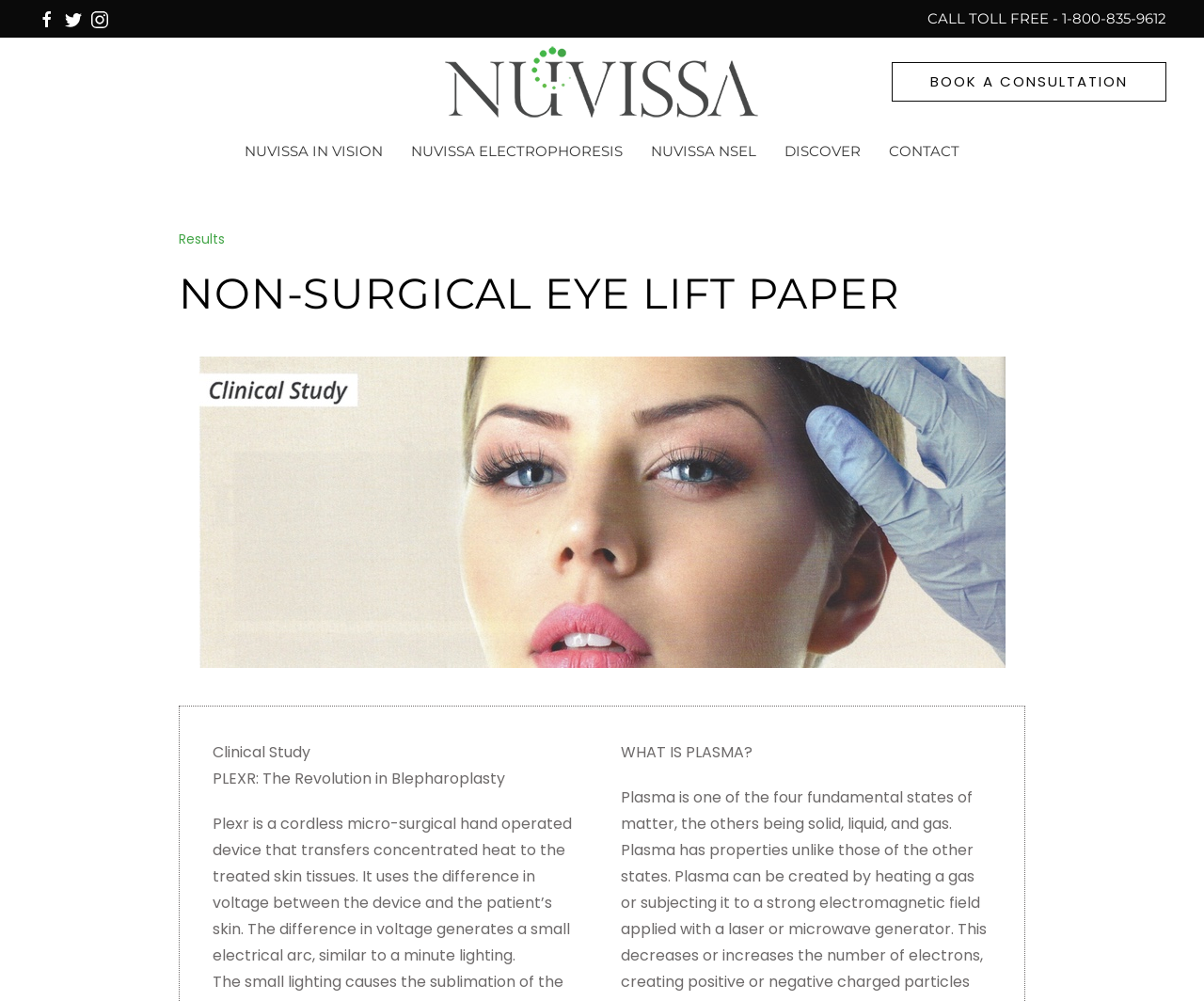Identify the bounding box coordinates for the region of the element that should be clicked to carry out the instruction: "Check Results". The bounding box coordinates should be four float numbers between 0 and 1, i.e., [left, top, right, bottom].

[0.148, 0.23, 0.187, 0.248]